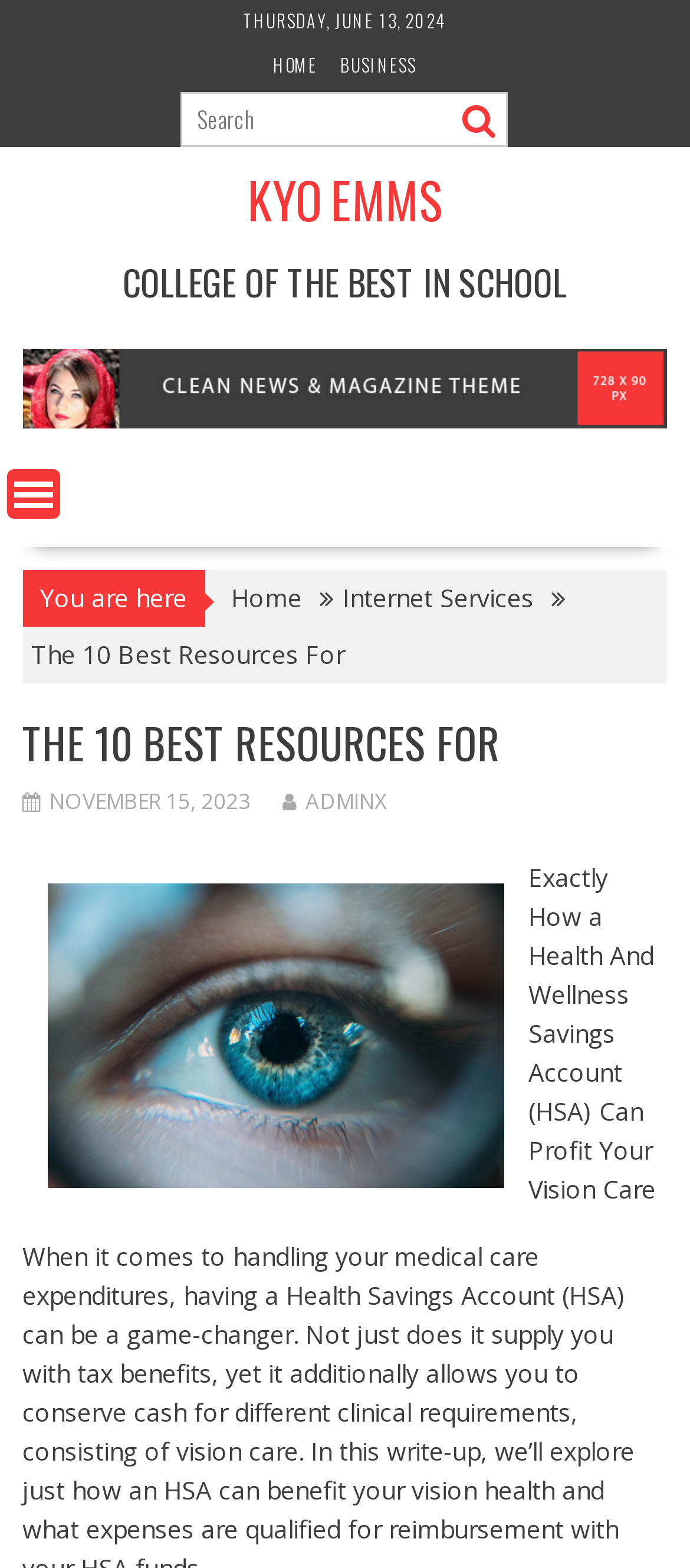Analyze the image and answer the question with as much detail as possible: 
How many links are in the menu?

I counted the links in the menu by looking at the elements with the 'link' type and the 'hasPopup' property, and I found three links: 'Home', 'Internet Services', and 'KYO EMMS'.